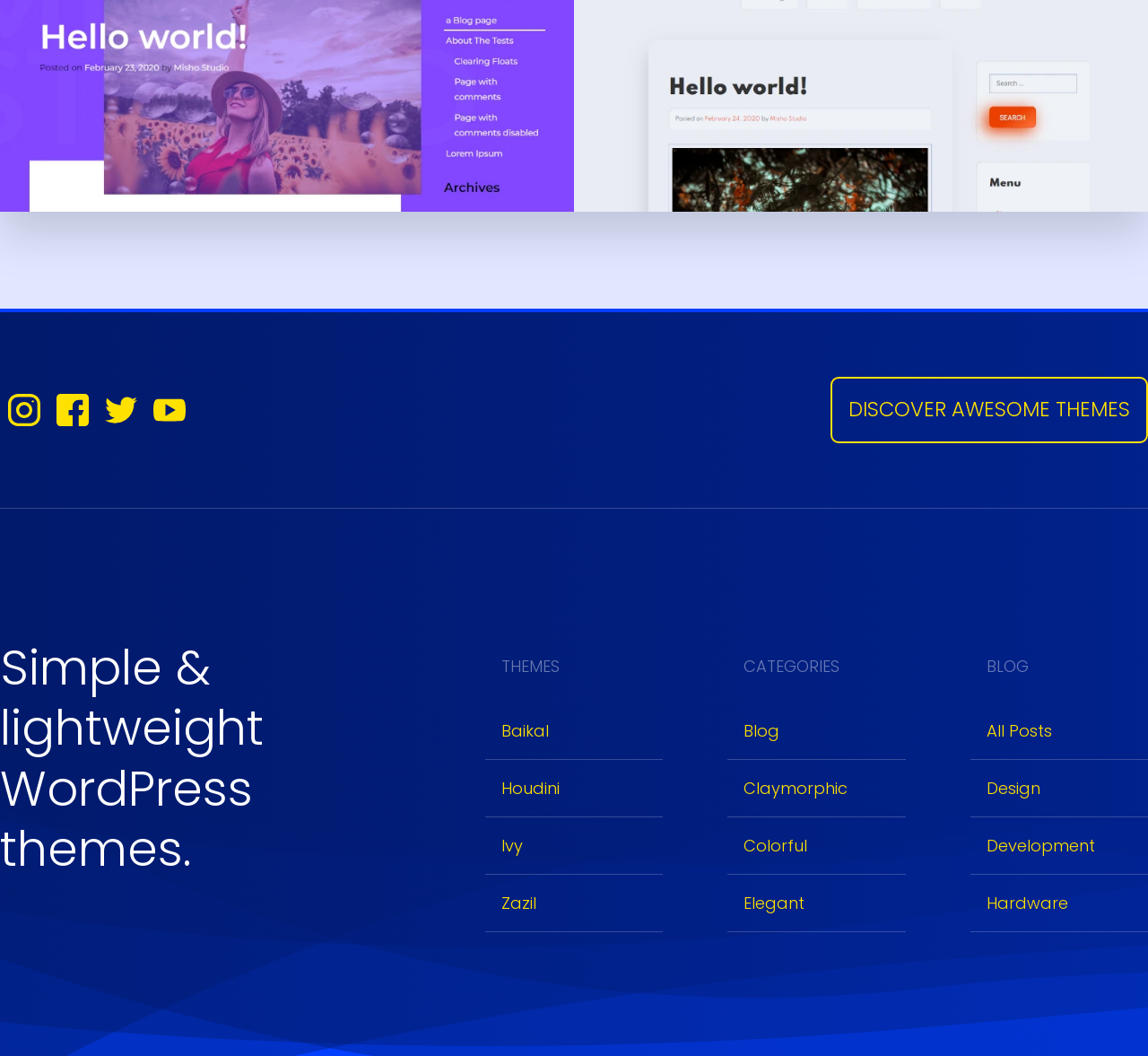Find the bounding box coordinates for the HTML element described in this sentence: "Discover Awesome Themes". Provide the coordinates as four float numbers between 0 and 1, in the format [left, top, right, bottom].

[0.723, 0.357, 1.0, 0.42]